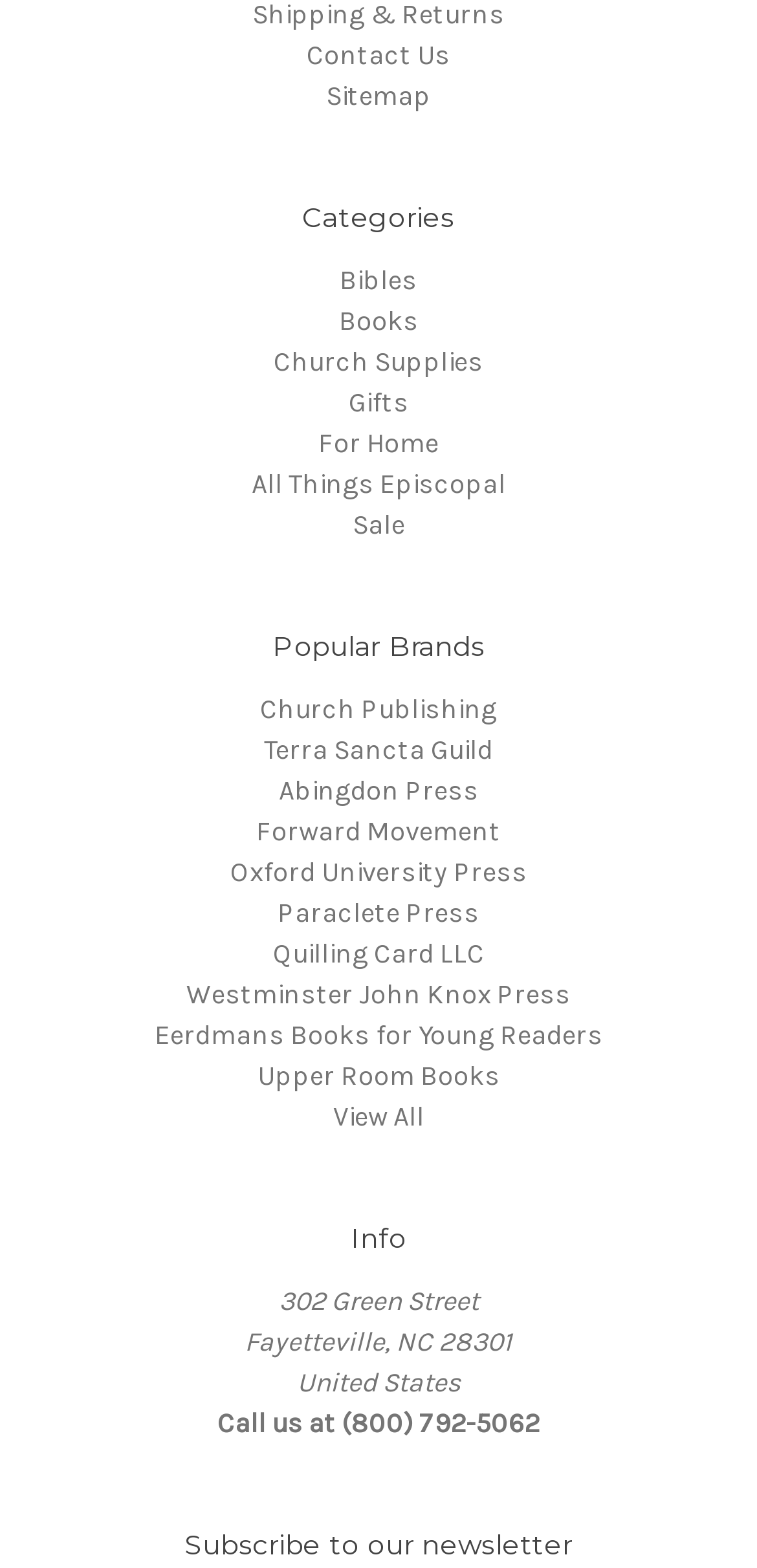Identify the bounding box of the UI element that matches this description: "Westminster John Knox Press".

[0.246, 0.623, 0.754, 0.644]